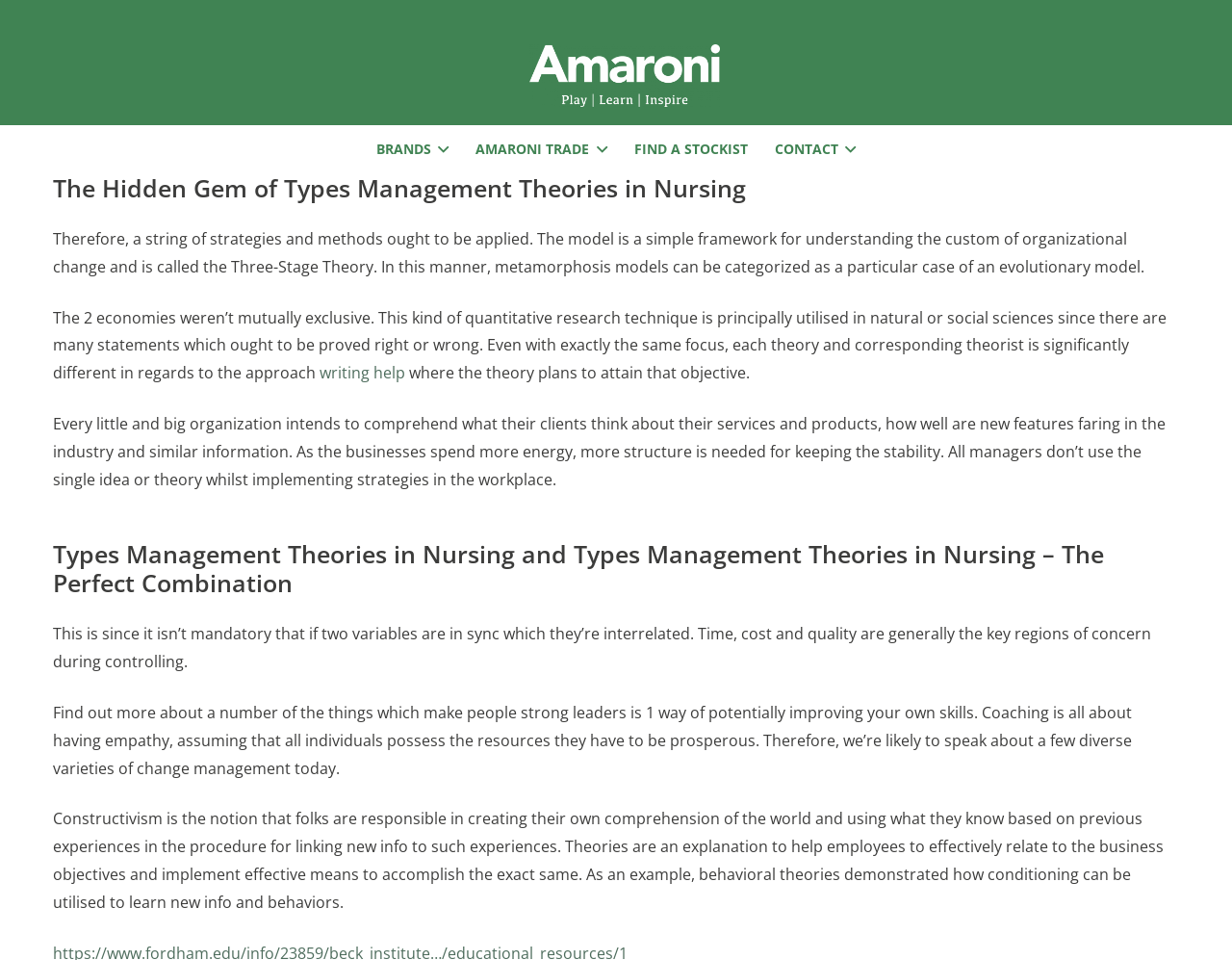Please give a succinct answer using a single word or phrase:
What is the purpose of understanding management theories in nursing?

To improve leadership skills